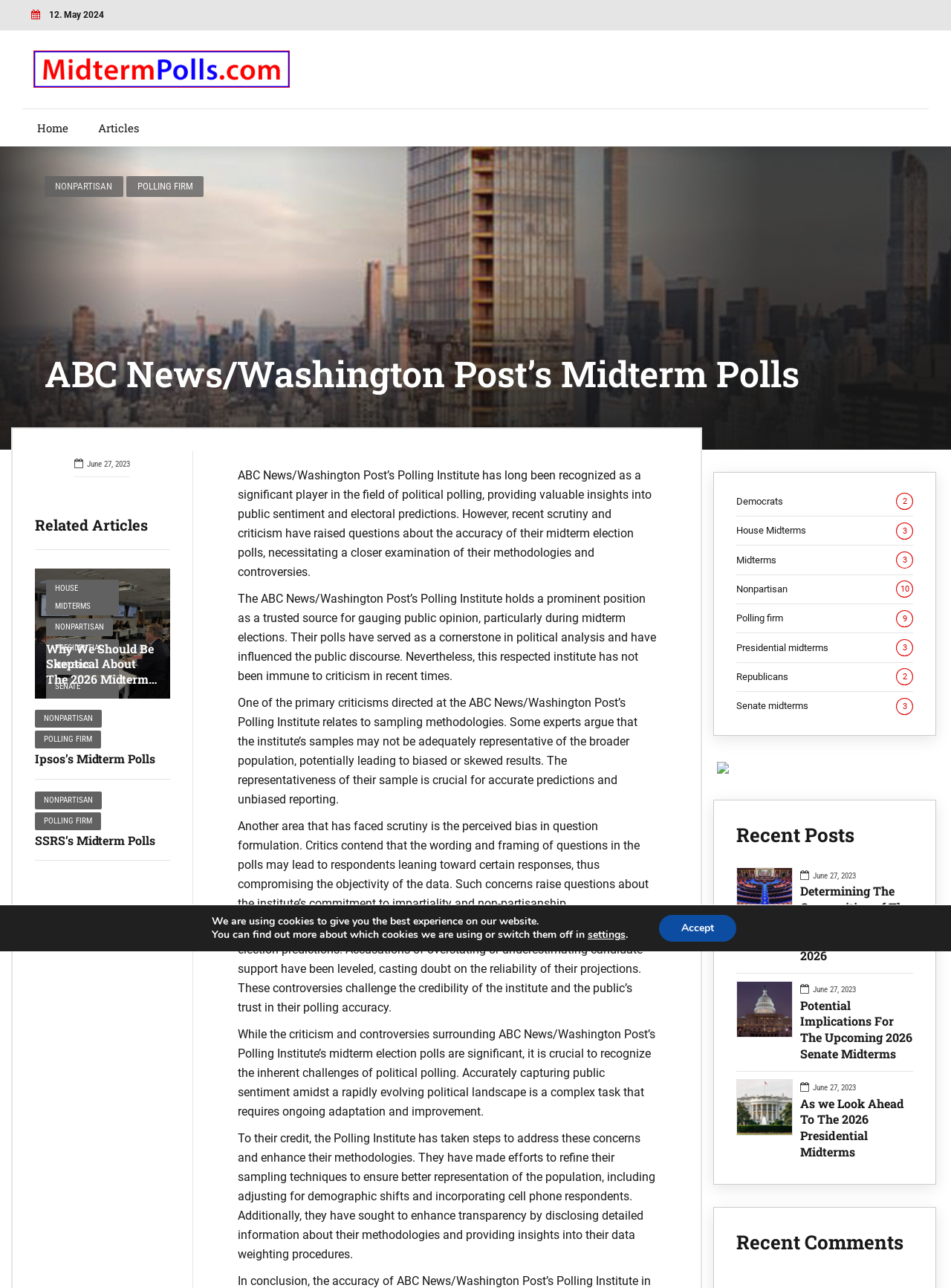Using the provided element description, identify the bounding box coordinates as (top-left x, top-left y, bottom-right x, bottom-right y). Ensure all values are between 0 and 1. Description: House Midterms

[0.048, 0.45, 0.125, 0.478]